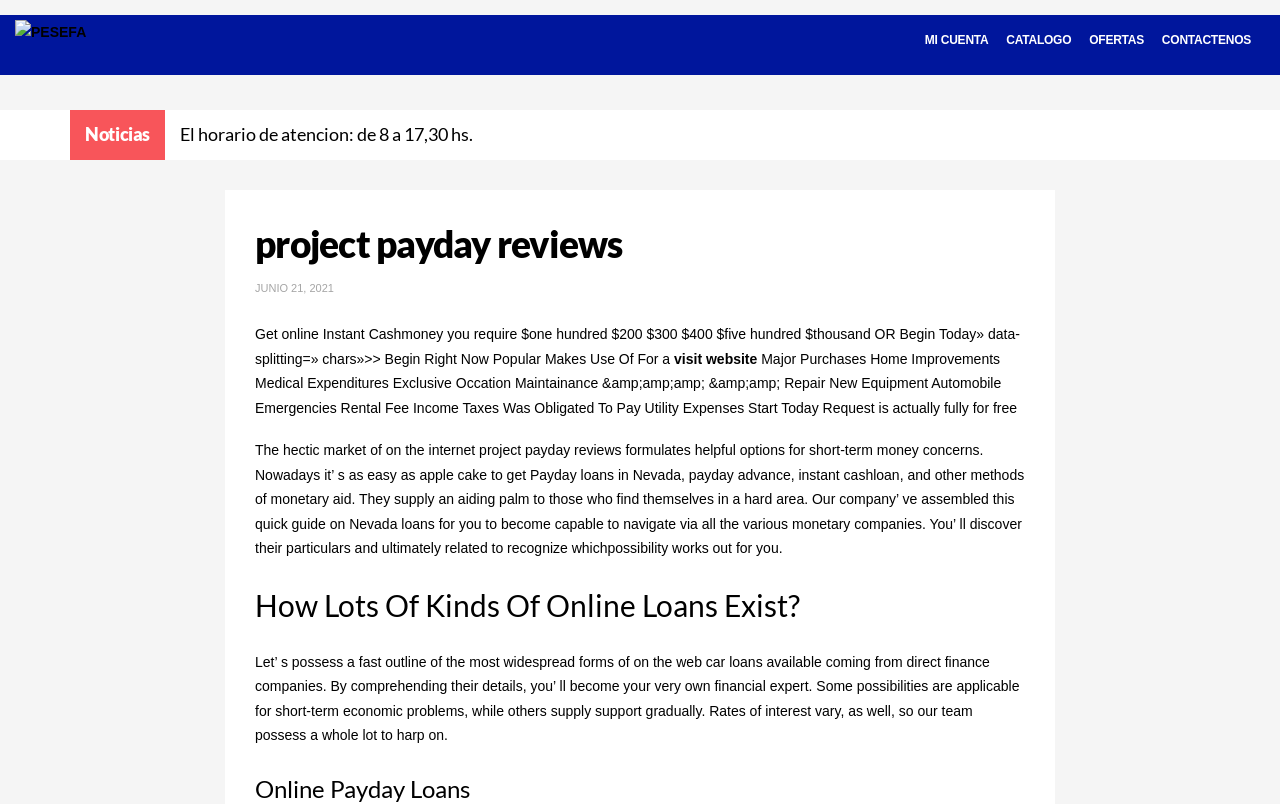Return the bounding box coordinates of the UI element that corresponds to this description: "title="PESEFA"". The coordinates must be given as four float numbers in the range of 0 and 1, [left, top, right, bottom].

[0.012, 0.063, 0.067, 0.083]